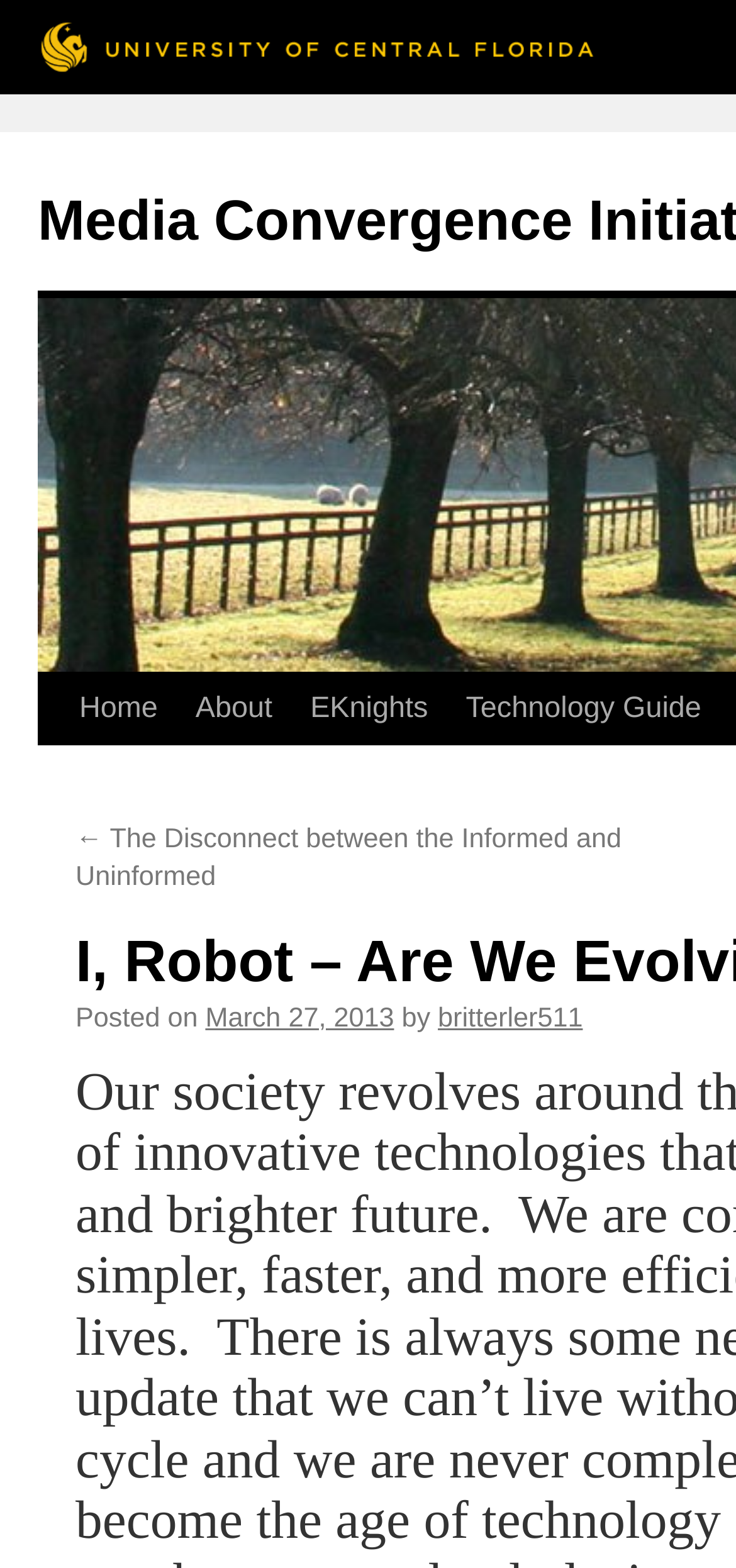Identify the title of the webpage and provide its text content.

I, Robot – Are We Evolving Into Robots?